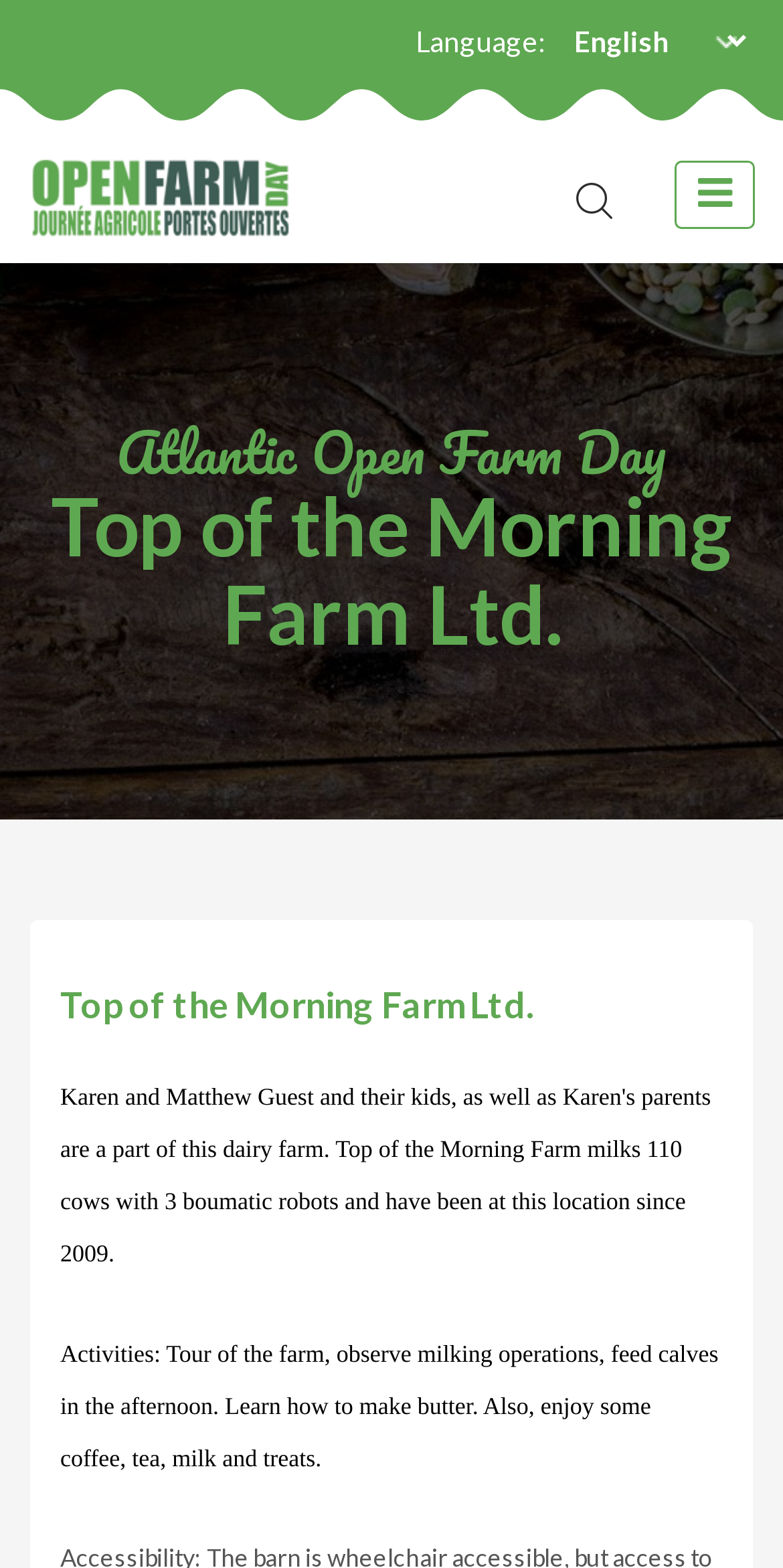Give a detailed account of the webpage, highlighting key information.

The webpage is about Atlantic Open Farm Day, an event taking place on September 17, 2023, in Nova Scotia, Prince Edward Island, and New Brunswick. The event will be held both online and in person.

At the top left of the page, there is a logo image, accompanied by a link labeled "Logo". To the right of the logo, there is a heading that reads "Atlantic Open Farm Day". Below the logo, there is another heading that reads "Top of the Morning Farm Ltd.".

In the top right corner, there is a language selection combobox and a button to toggle navigation. The navigation button is not expanded by default.

Further down the page, there is a section that describes the activities that will take place during the event. This section is headed by another instance of the "Top of the Morning Farm Ltd." heading. The activities include a tour of the farm, observing milking operations, feeding calves, learning how to make butter, and enjoying refreshments.

Overall, the webpage appears to be providing information about the Atlantic Open Farm Day event, including its date, location, and activities.